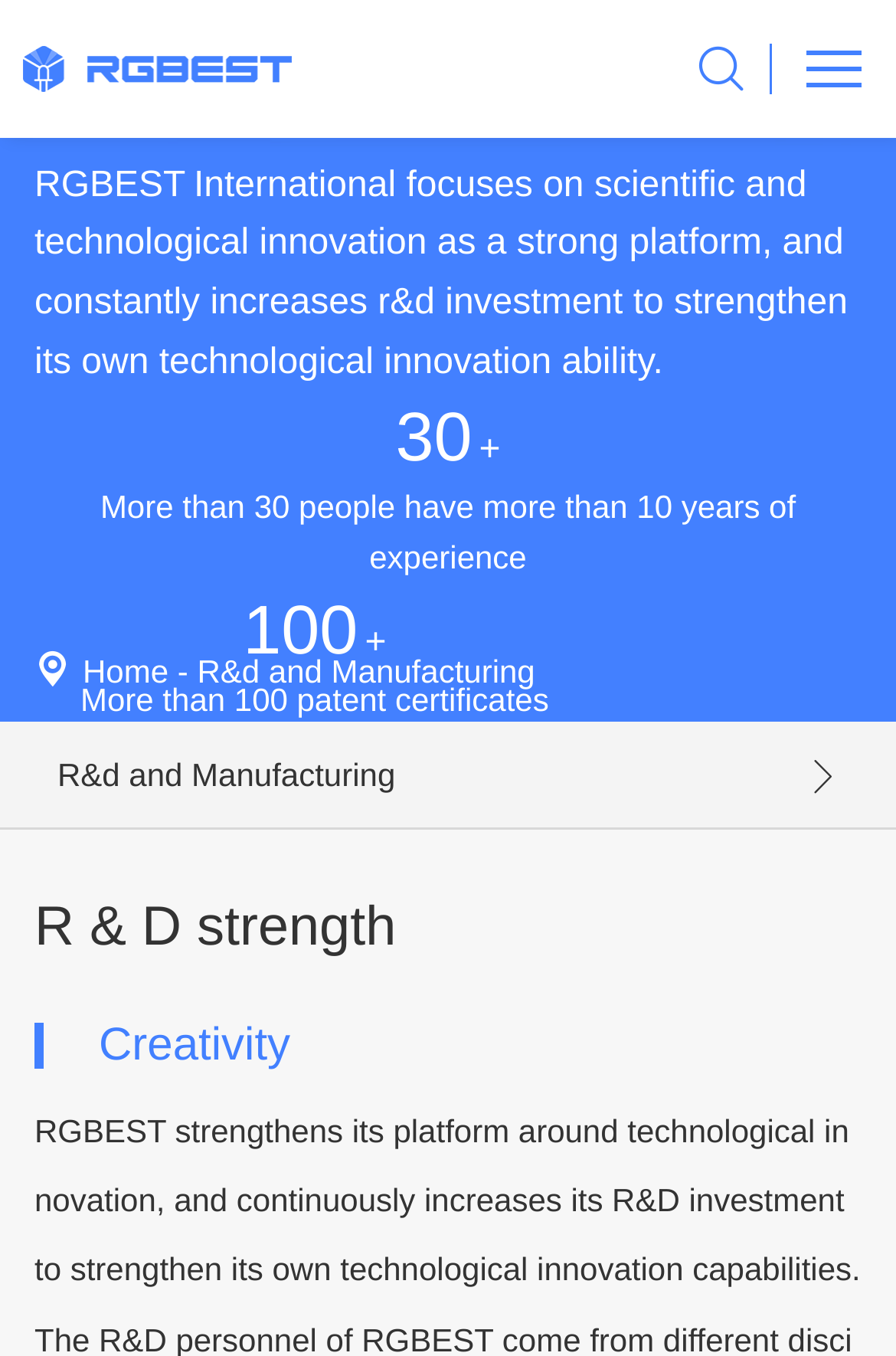Using the information shown in the image, answer the question with as much detail as possible: What is the section title of the bottom part of the webpage?

I found the answer by looking at the headings 'R & D strength', 'standard setting', 'Creativity', and 'Patent achievements' which are located at the coordinates [0.038, 0.663, 0.962, 0.708] and [0.038, 0.754, 0.962, 0.787] on the webpage. The section title is 'R & D strength'.